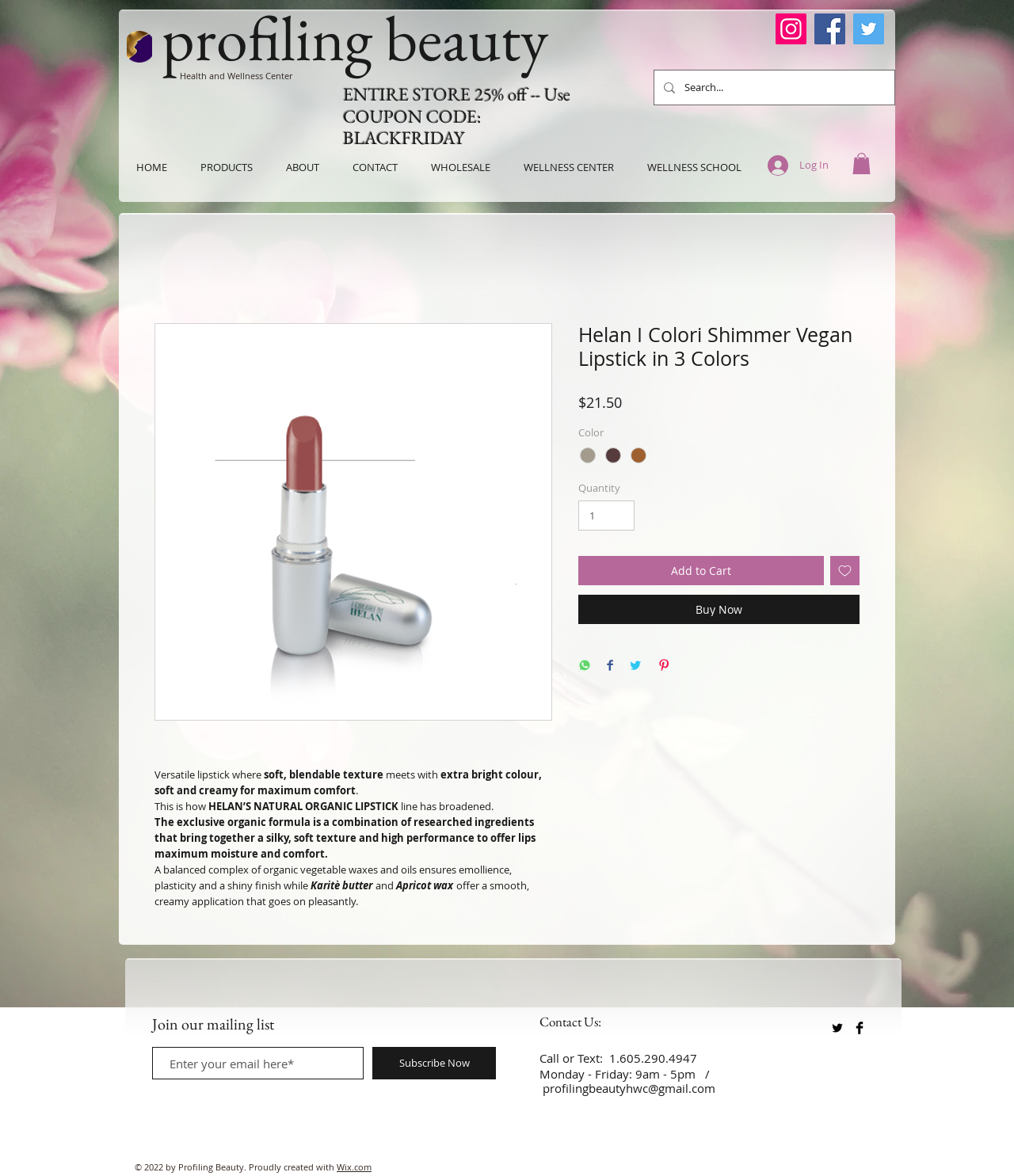Please locate the bounding box coordinates for the element that should be clicked to achieve the following instruction: "Contact us via email". Ensure the coordinates are given as four float numbers between 0 and 1, i.e., [left, top, right, bottom].

[0.535, 0.918, 0.705, 0.932]